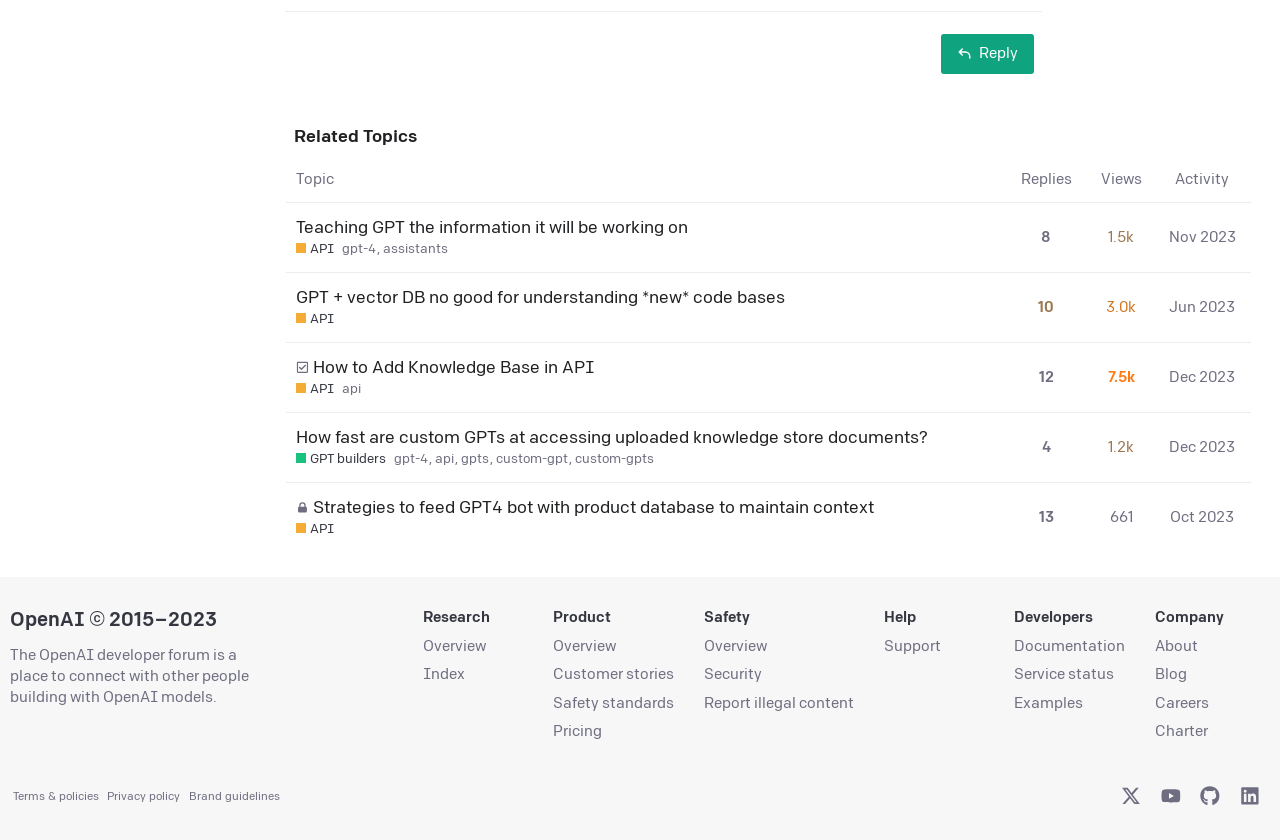Locate the bounding box coordinates of the element's region that should be clicked to carry out the following instruction: "Click on 'API' tag". The coordinates need to be four float numbers between 0 and 1, i.e., [left, top, right, bottom].

[0.231, 0.286, 0.261, 0.308]